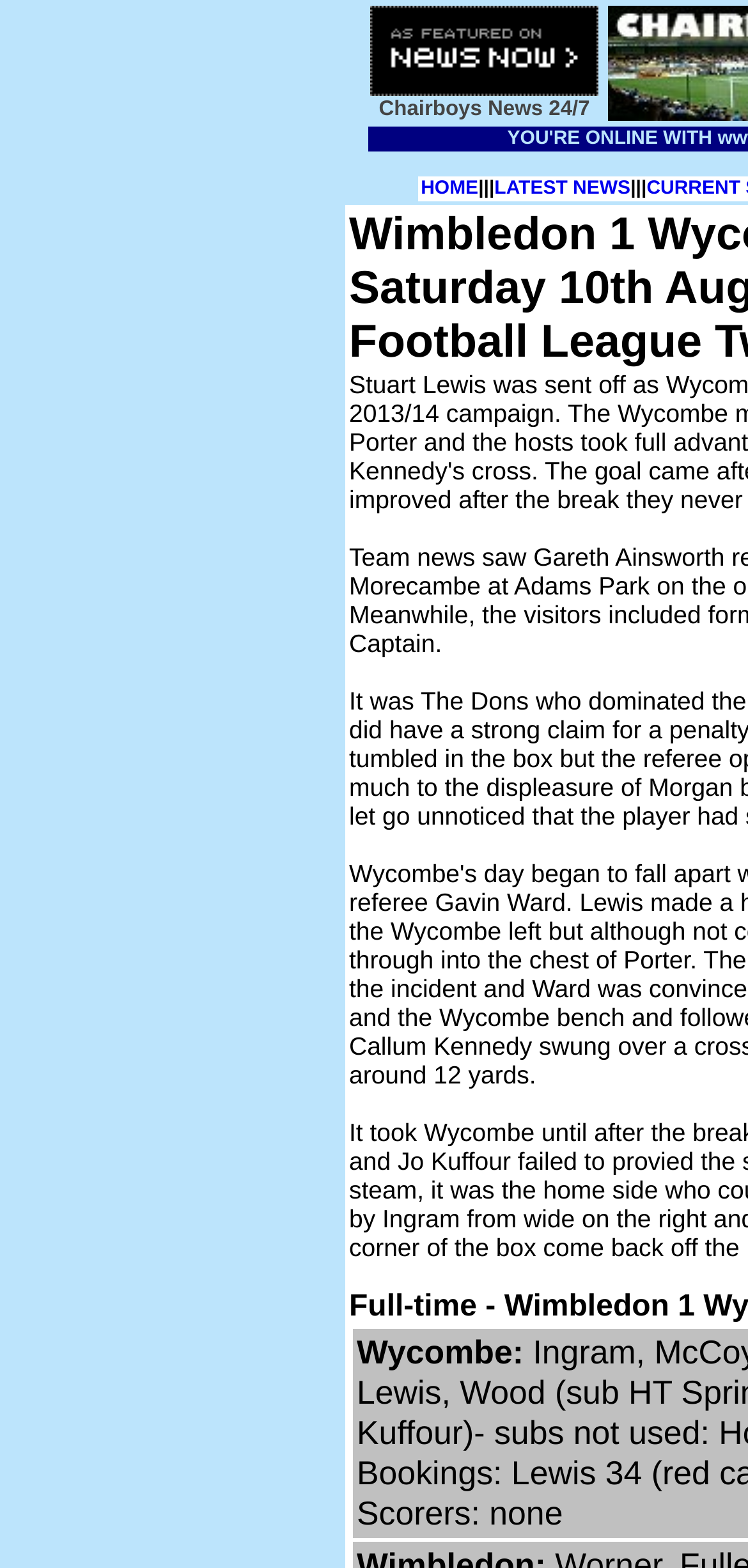Provide the bounding box coordinates of the UI element that matches the description: "HOME".

[0.562, 0.114, 0.639, 0.127]